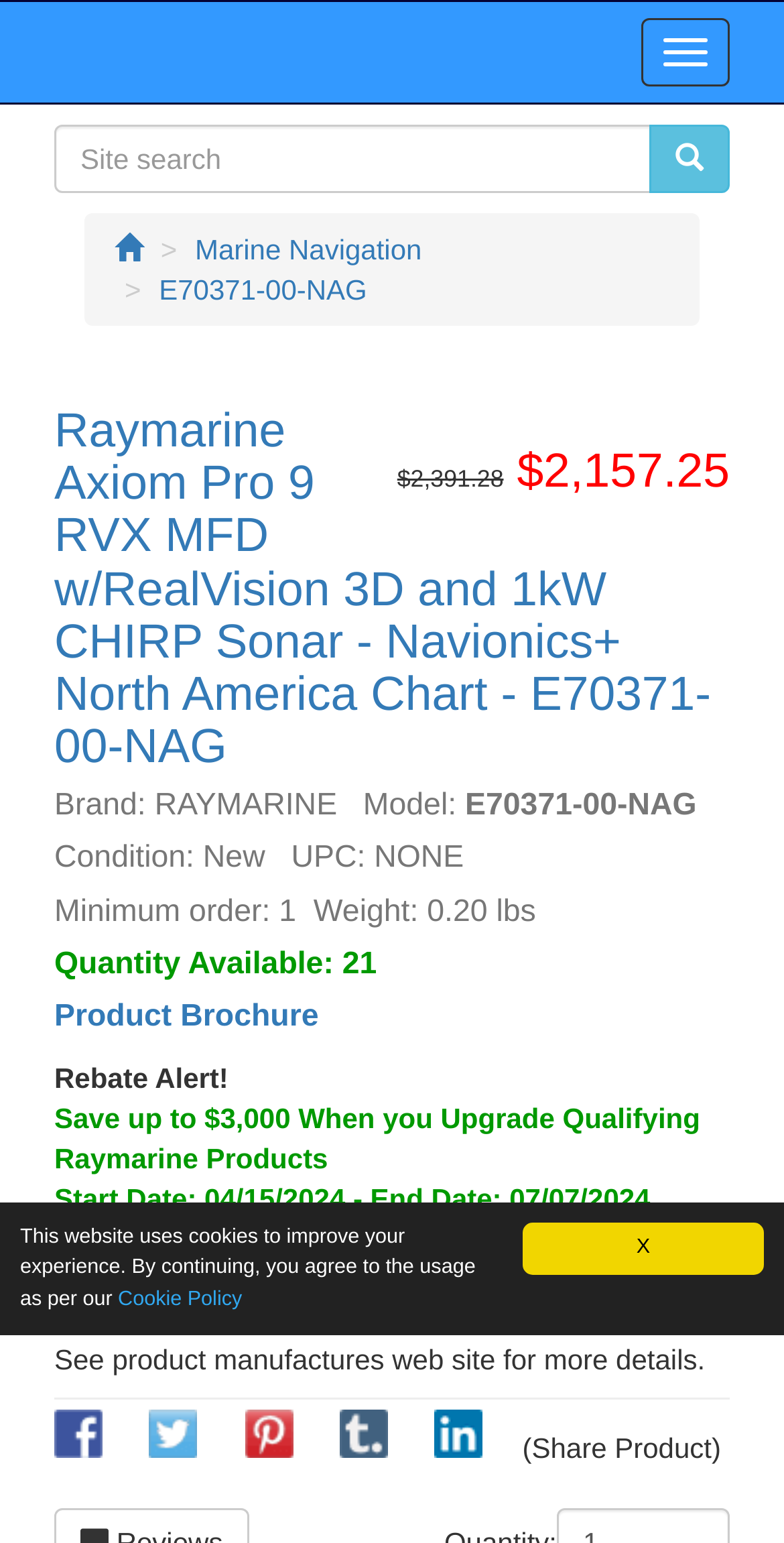What is the brand of the product?
Refer to the image and provide a detailed answer to the question.

The brand of the product can be found in the static text element with the text 'Brand:' and its corresponding value 'RAYMARINE'. This element is located in the product description section of the webpage.